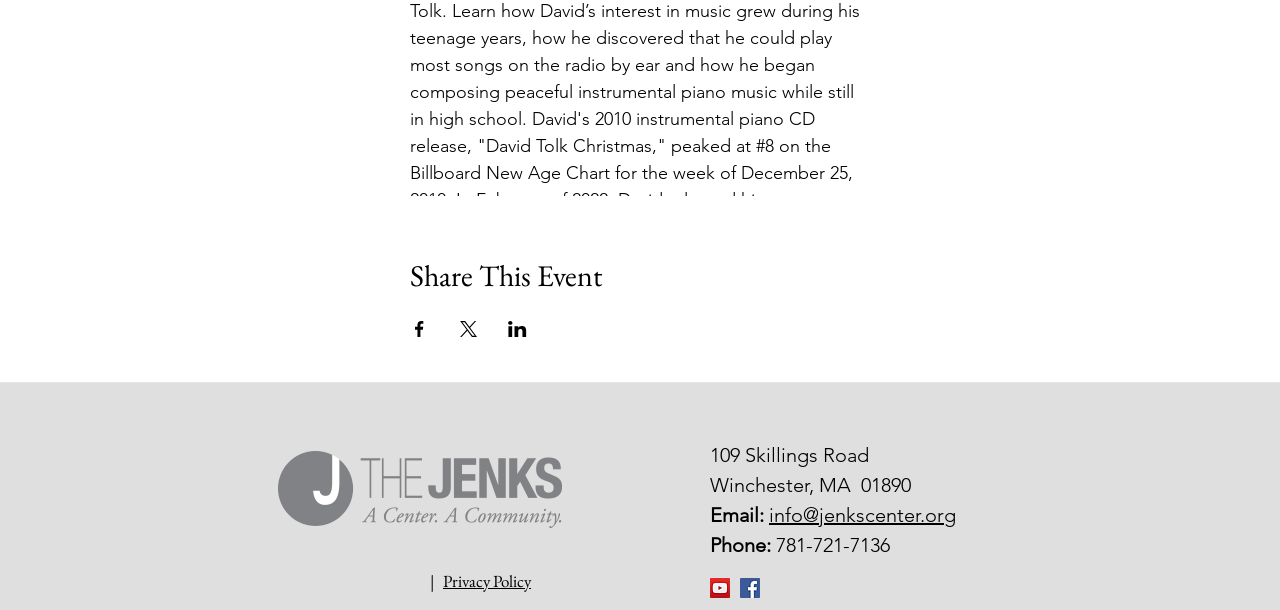Find the bounding box coordinates corresponding to the UI element with the description: "Privacy Policy". The coordinates should be formatted as [left, top, right, bottom], with values as floats between 0 and 1.

[0.346, 0.934, 0.415, 0.97]